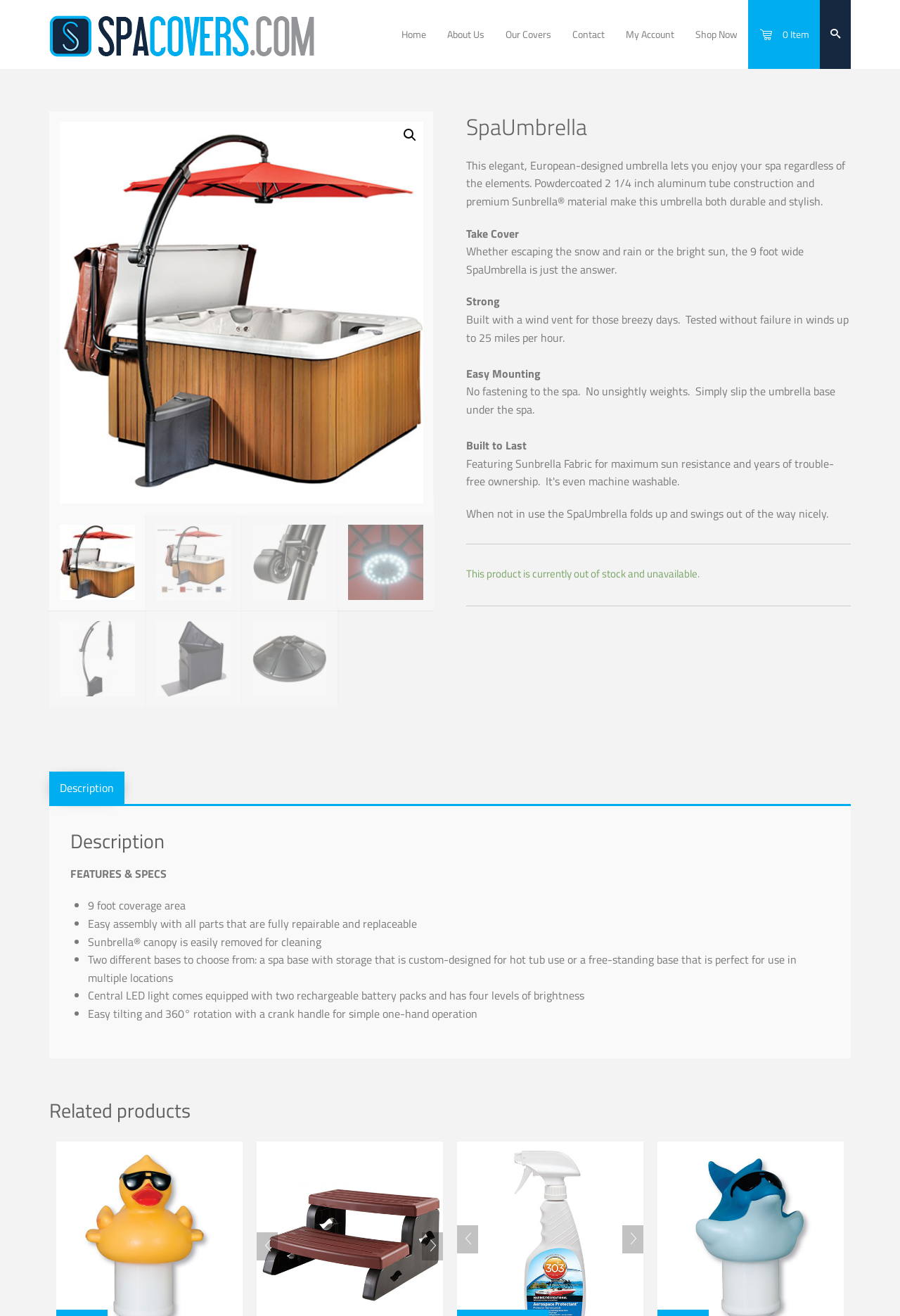Provide the bounding box coordinates of the HTML element this sentence describes: "Our Covers".

[0.55, 0.0, 0.624, 0.052]